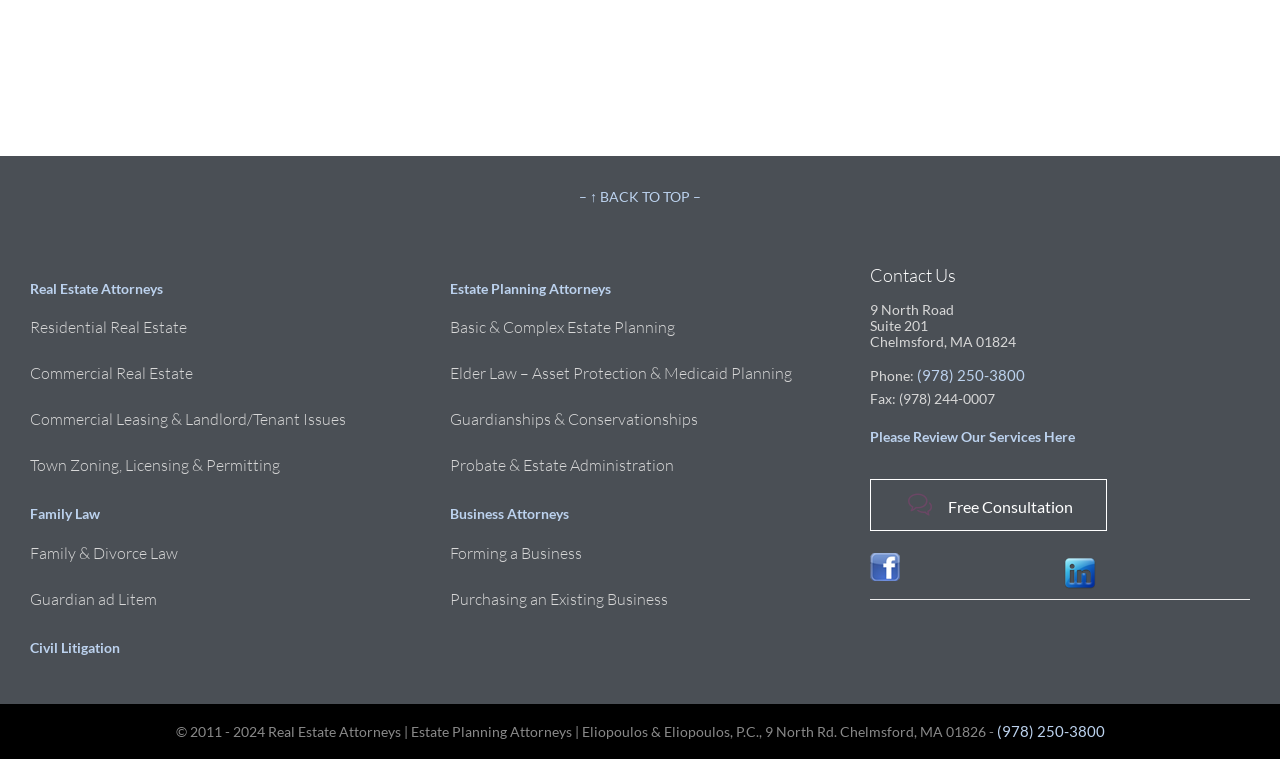How many social media platforms are listed on the webpage?
Please provide a single word or phrase as your answer based on the image.

2